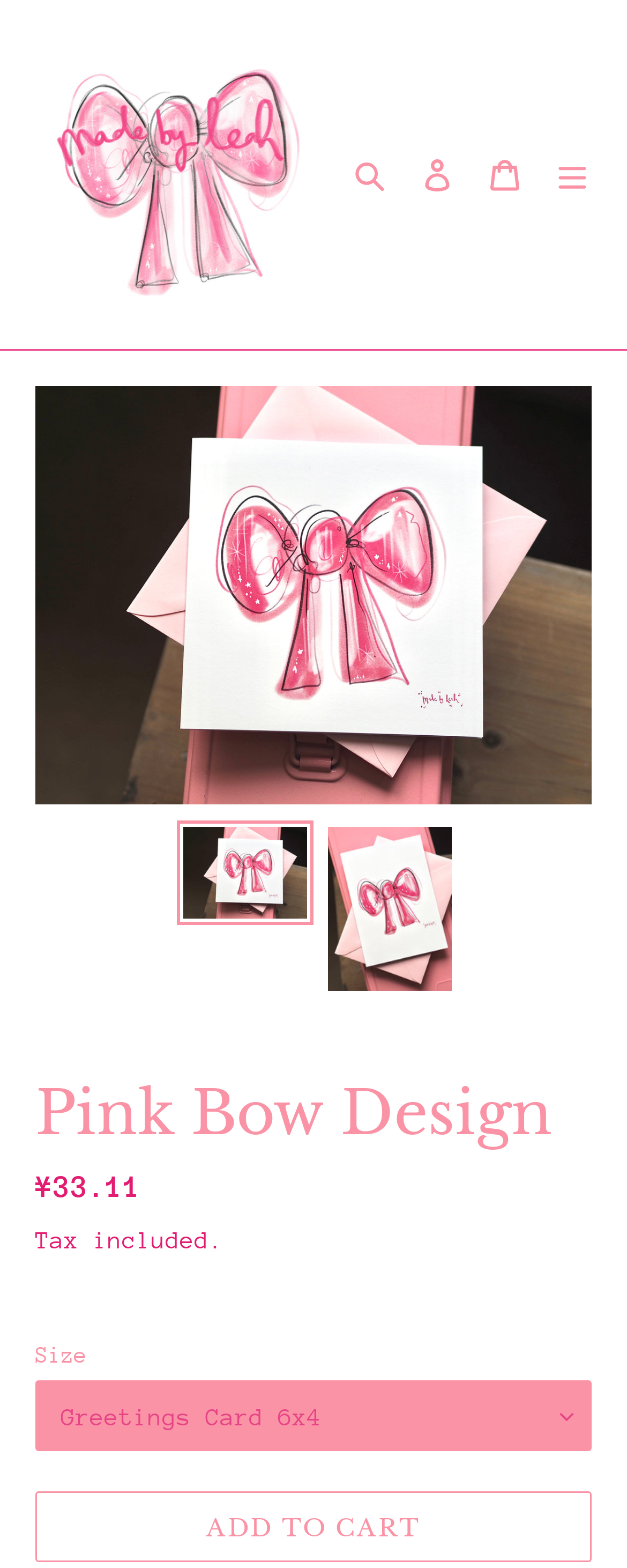Create a detailed description of the webpage's content and layout.

This webpage is about a product called "Pink Bow Design" from the brand "Made by Leah". At the top left, there is a link to the brand's page, accompanied by a small image of the brand's logo. To the right of the brand link, there are three links: "Search", "Log in", and "Cart", followed by a "Menu" button.

Below the top navigation bar, there is a large image of the "Pink Bow Design" product, taking up most of the width of the page. Below the product image, there are two smaller images, likely thumbnails, with links to load the images into a gallery viewer.

The product title "Pink Bow Design" is displayed as a heading below the images. Under the title, there is a description list with details about the product, including the regular price of ¥33.11, which is displayed as a static text. A note below the price indicates that tax is included.

Further down, there is a section to select the product size, with a combobox labeled "Size" and a dropdown menu. Finally, there is an "Add to cart" button at the bottom of the page, with a popup dialog that displays the text "ADD TO CART" when clicked.